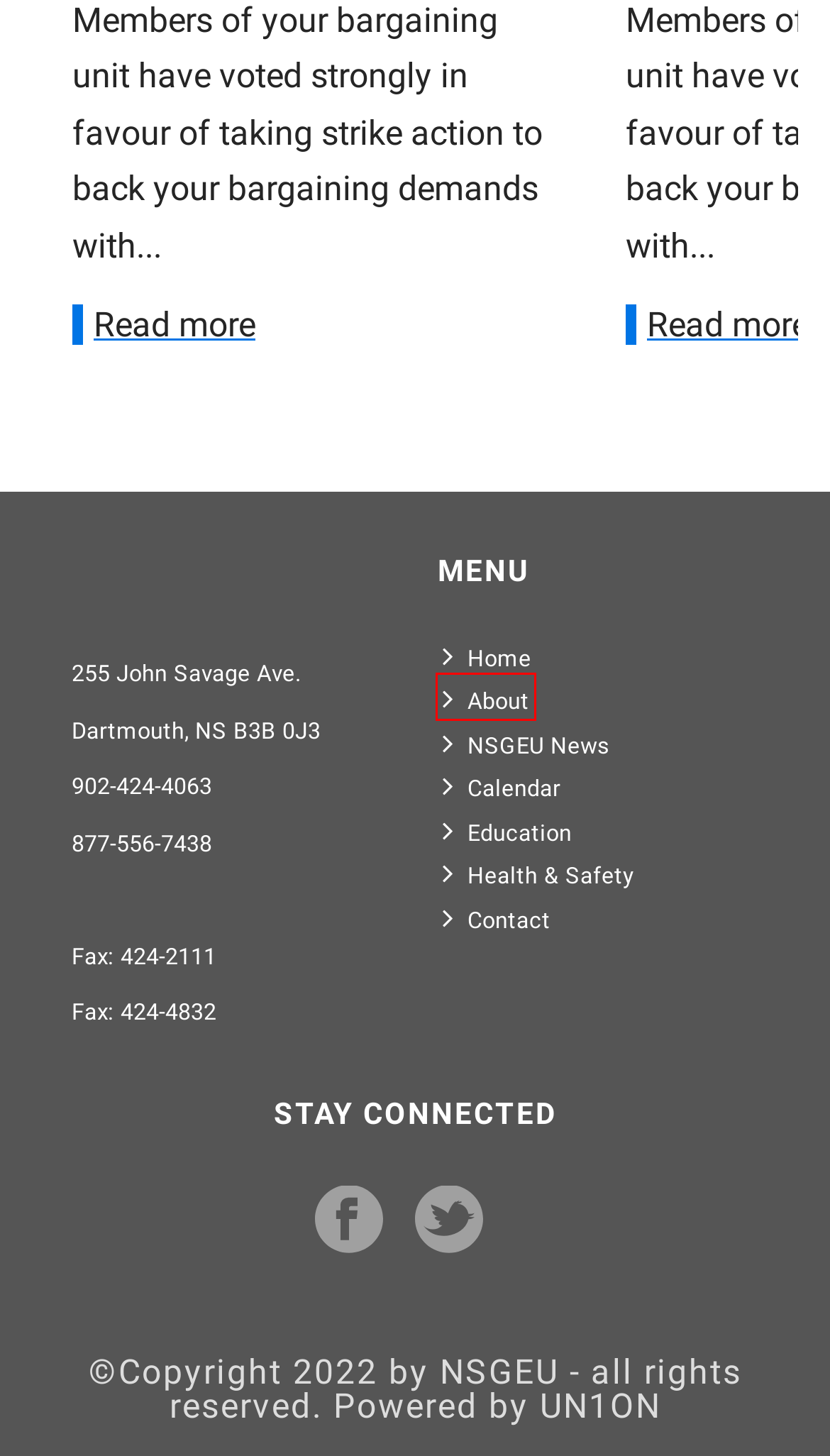Review the webpage screenshot provided, noting the red bounding box around a UI element. Choose the description that best matches the new webpage after clicking the element within the bounding box. The following are the options:
A. NSGEU News Archives - NSGEU
B. About - NSGEU
C. Health & Safety Archives - NSGEU
D. Home - NSGEU
E. Calendar - NSGEU
F. Education - NSGEU
G. Local 76 - City Homemakers Society: Strike Vote Results - NSGEU
H. General Inquiries - NSGEU

B